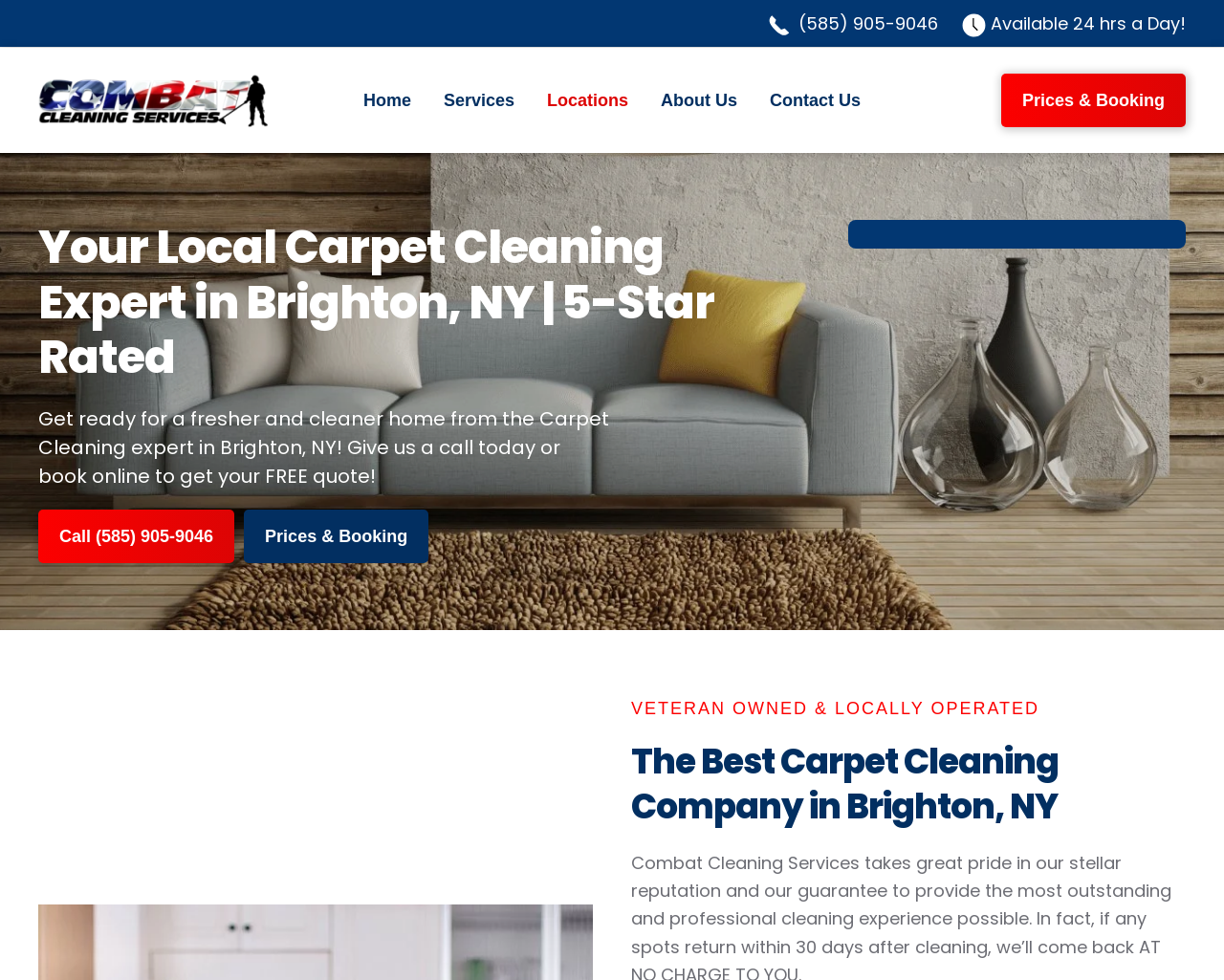What is the purpose of the 'Prices & Booking' link?
Using the image as a reference, answer the question in detail.

I found this information by looking at the middle section of the webpage, where there is a static text 'Get ready for a fresher and cleaner home from the Carpet Cleaning expert in Brighton, NY! Give us a call today or book online to get your FREE quote!' This suggests that the 'Prices & Booking' link is used to get a free quote.